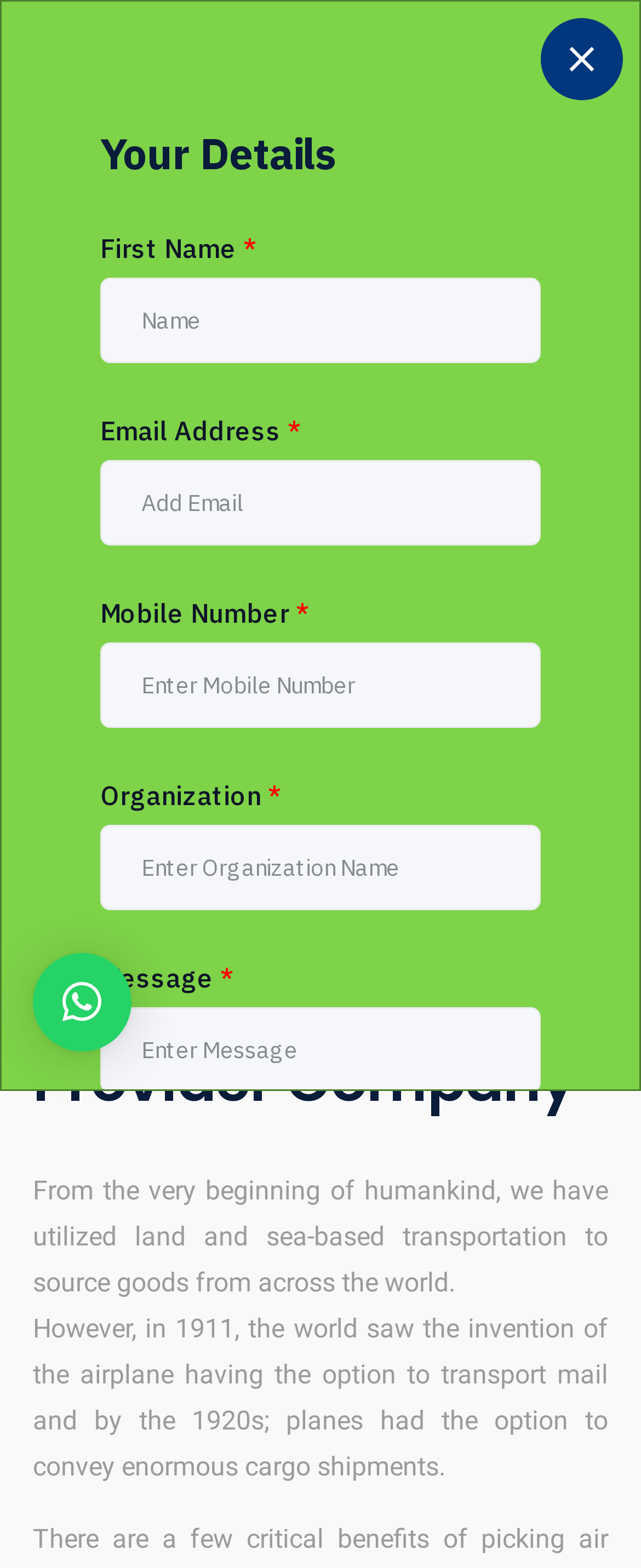Locate the bounding box coordinates of the element that should be clicked to fulfill the instruction: "Click the Home link".

[0.21, 0.351, 0.346, 0.372]